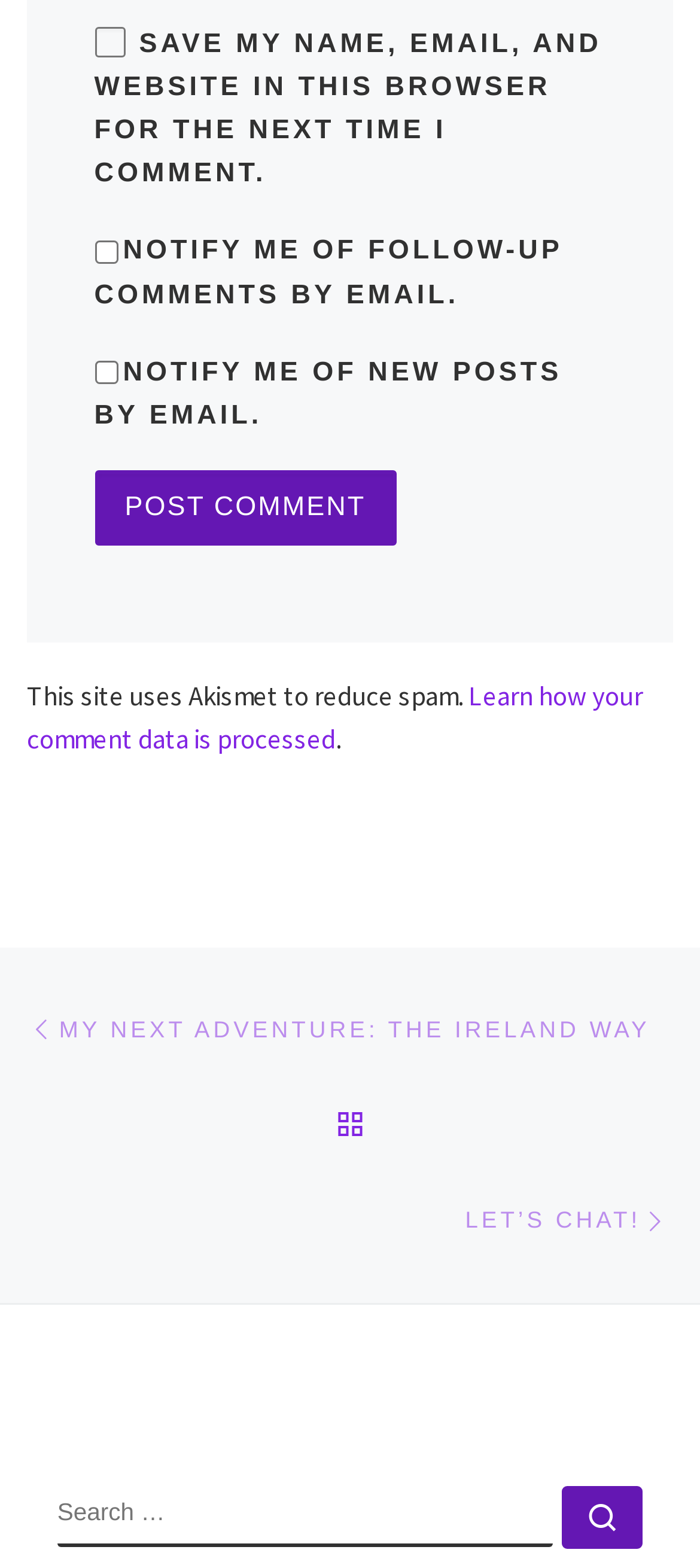Please locate the clickable area by providing the bounding box coordinates to follow this instruction: "Click the Post Comment button".

[0.135, 0.3, 0.566, 0.348]